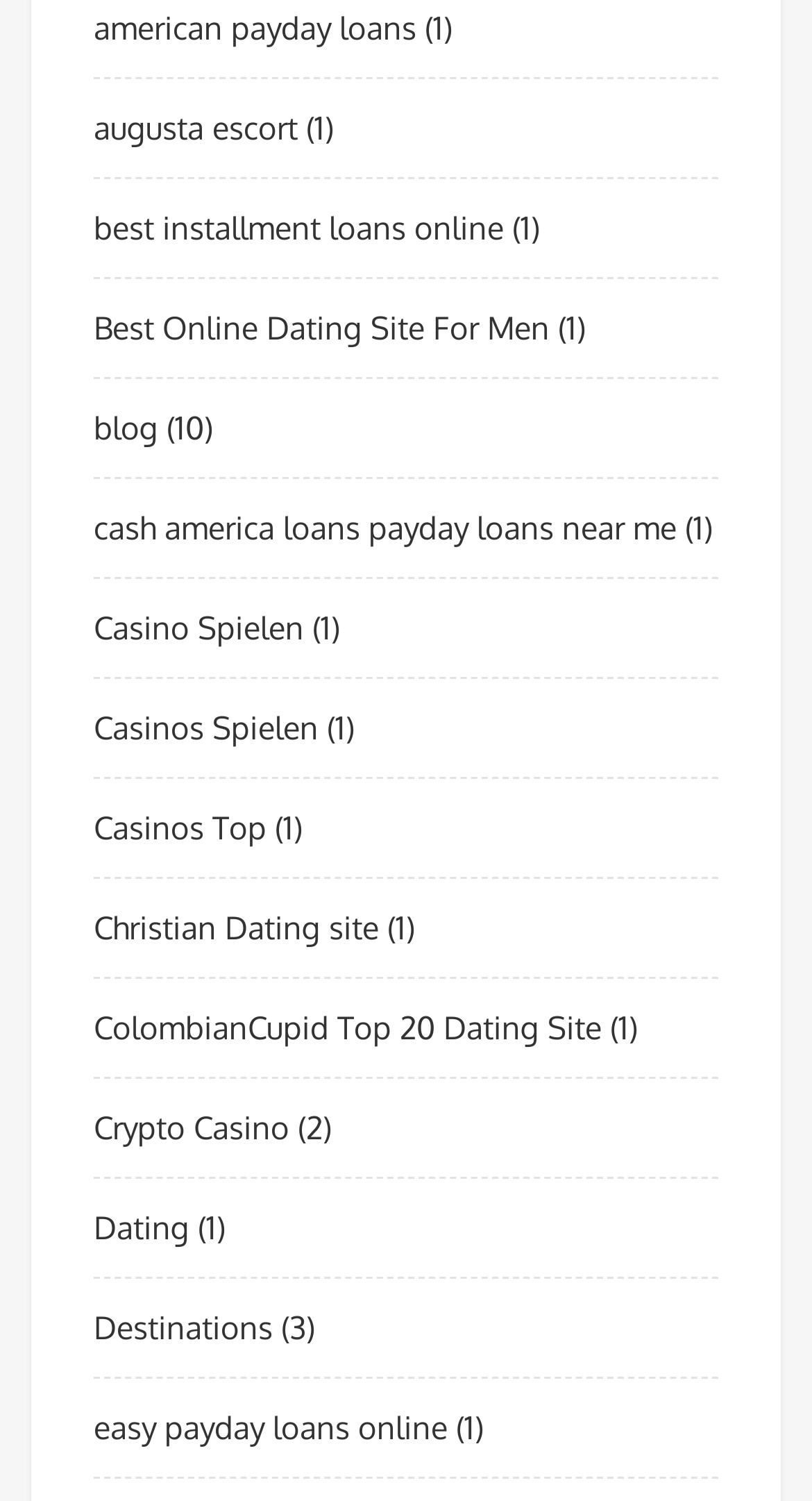Using the provided element description: "ColombianCupid Top 20 Dating Site", determine the bounding box coordinates of the corresponding UI element in the screenshot.

[0.115, 0.671, 0.741, 0.697]